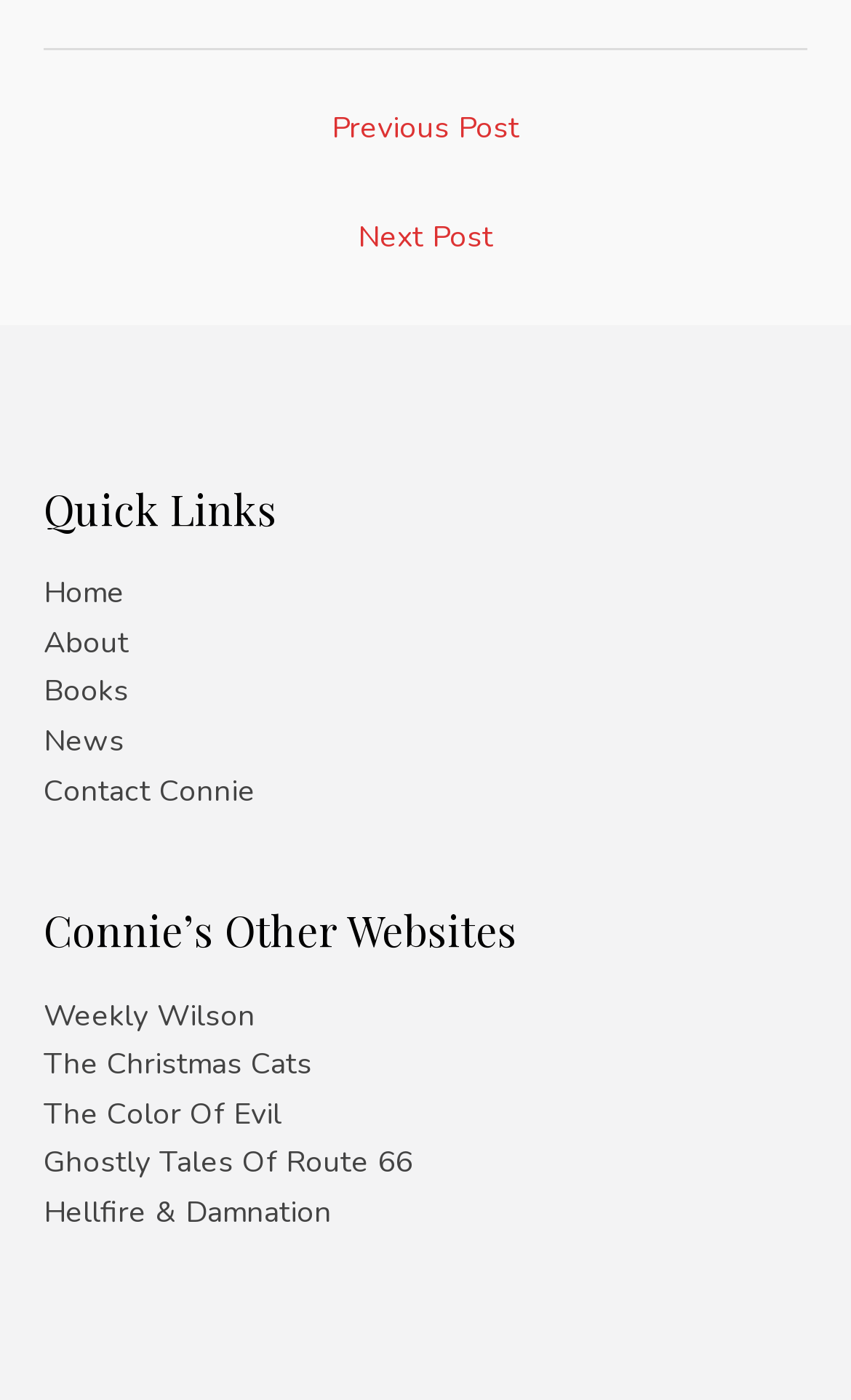Can you find the bounding box coordinates for the UI element given this description: "Next Post →"? Provide the coordinates as four float numbers between 0 and 1: [left, top, right, bottom].

[0.074, 0.148, 0.926, 0.197]